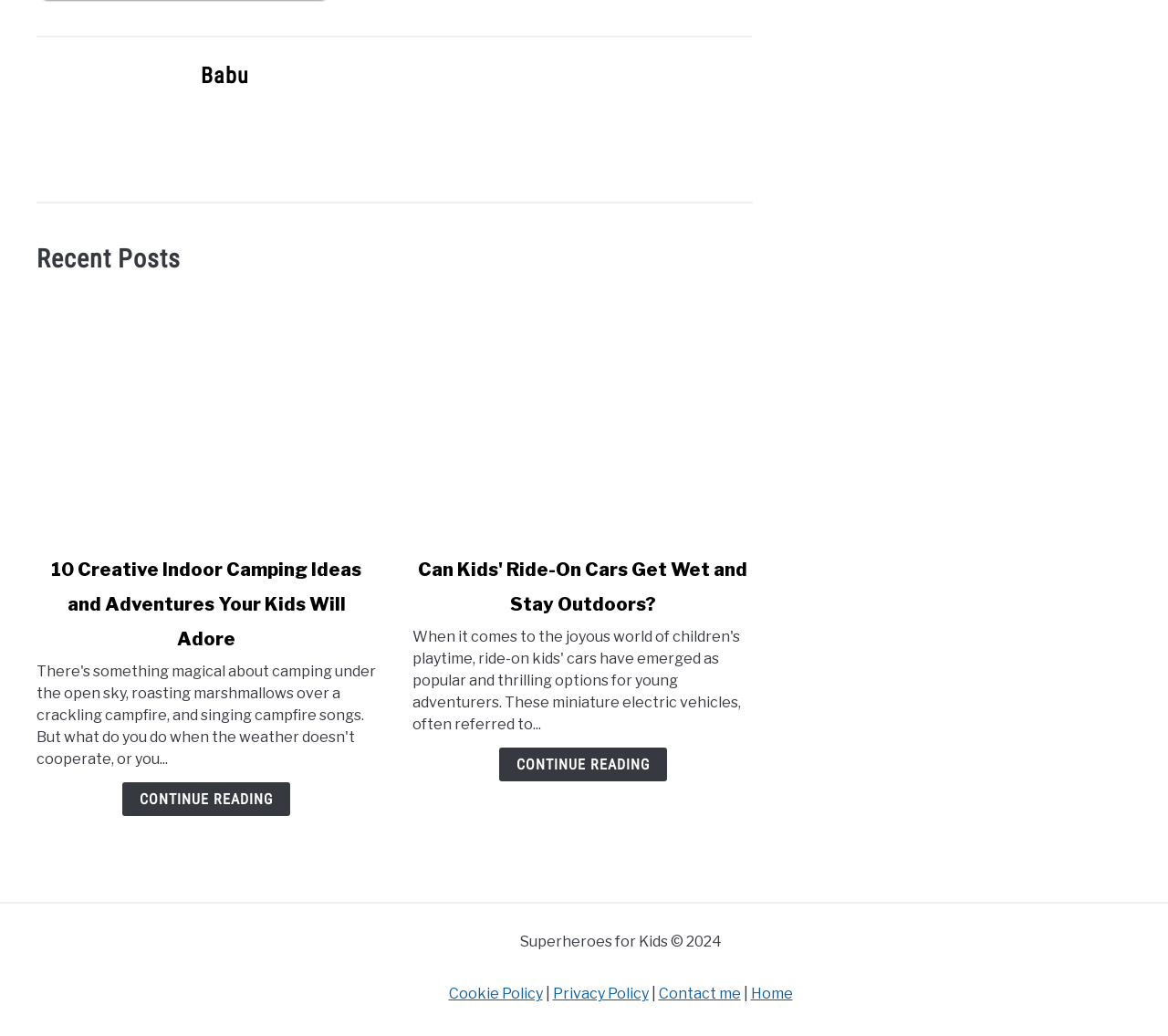Find the bounding box coordinates of the area to click in order to follow the instruction: "click on the link to 10 Creative Indoor Camping Ideas and Adventures Your Kids Will Adore".

[0.031, 0.287, 0.322, 0.516]